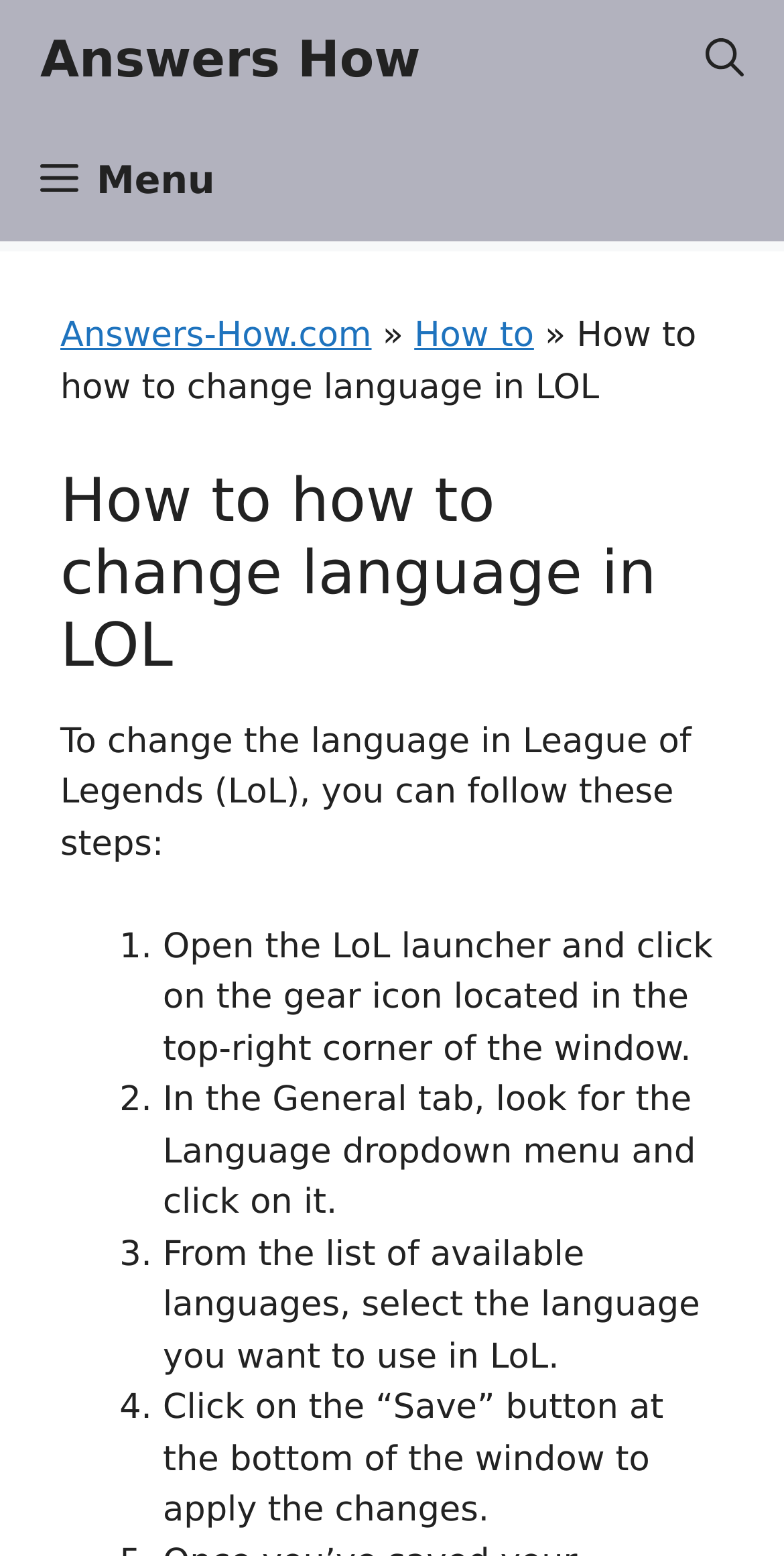Answer this question in one word or a short phrase: Where is the gear icon located?

Top-right corner